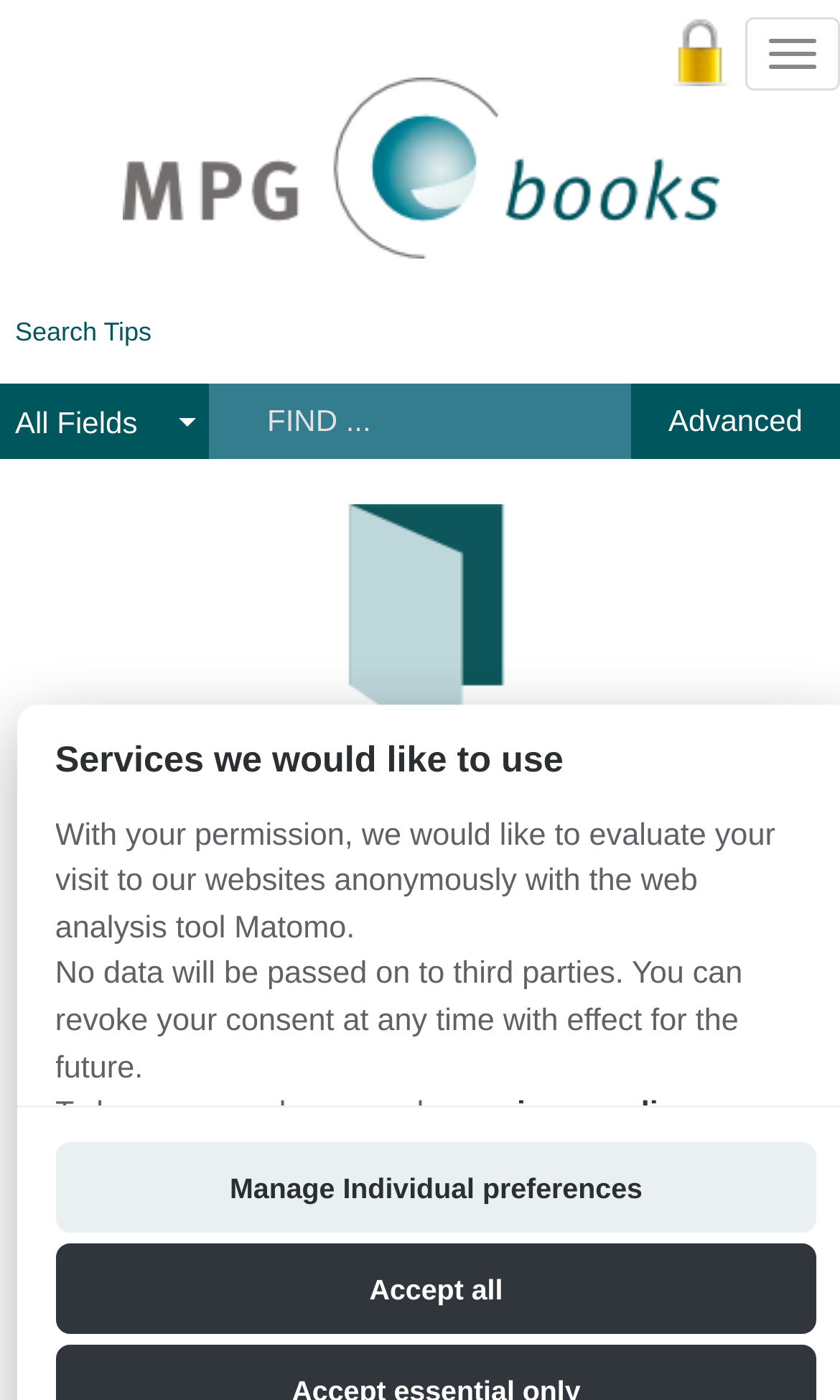Is there a cover image for the eBook?
Answer with a single word or phrase by referring to the visual content.

Yes